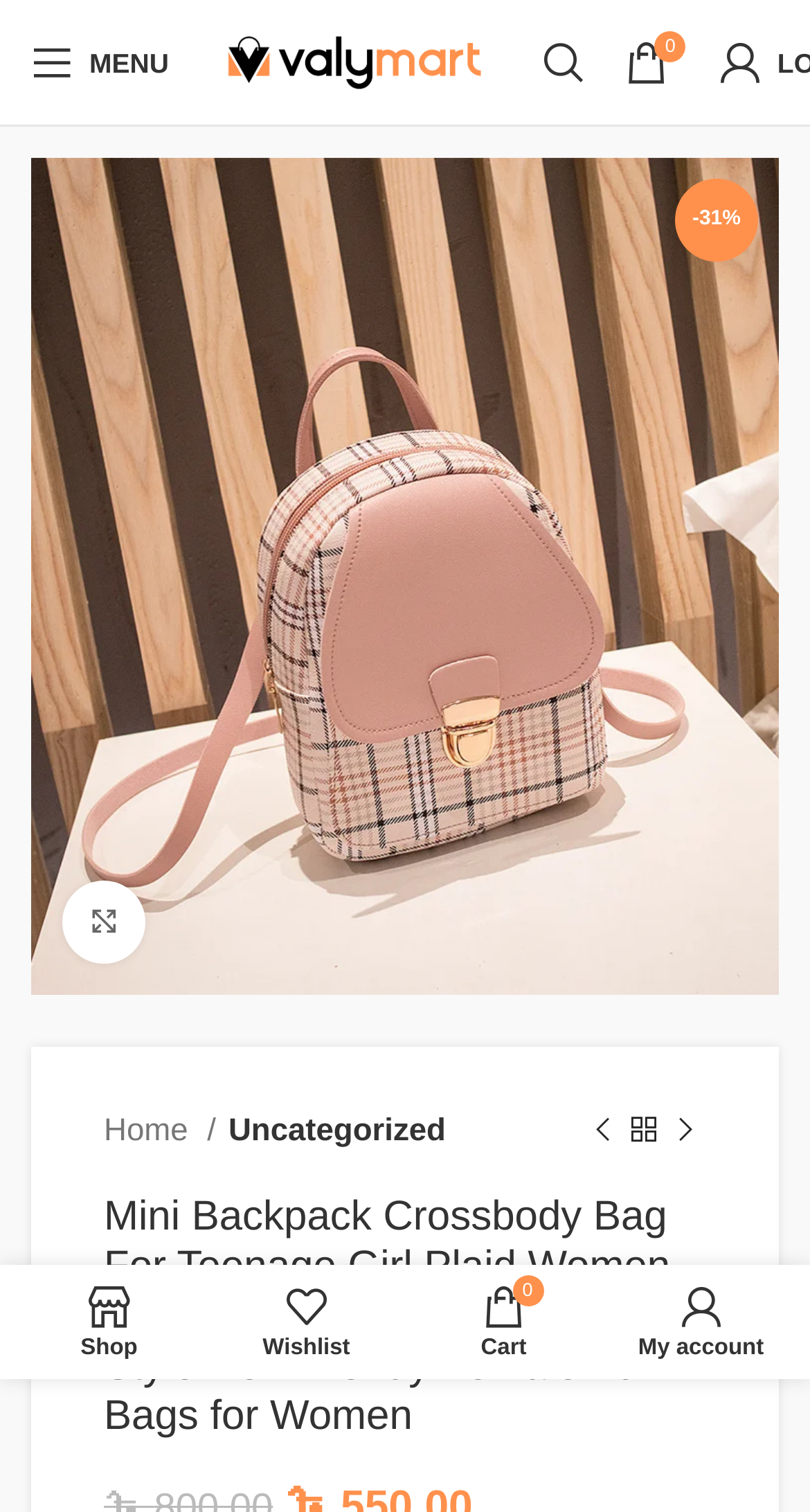How many items are in the cart?
Using the image, provide a concise answer in one word or a short phrase.

0